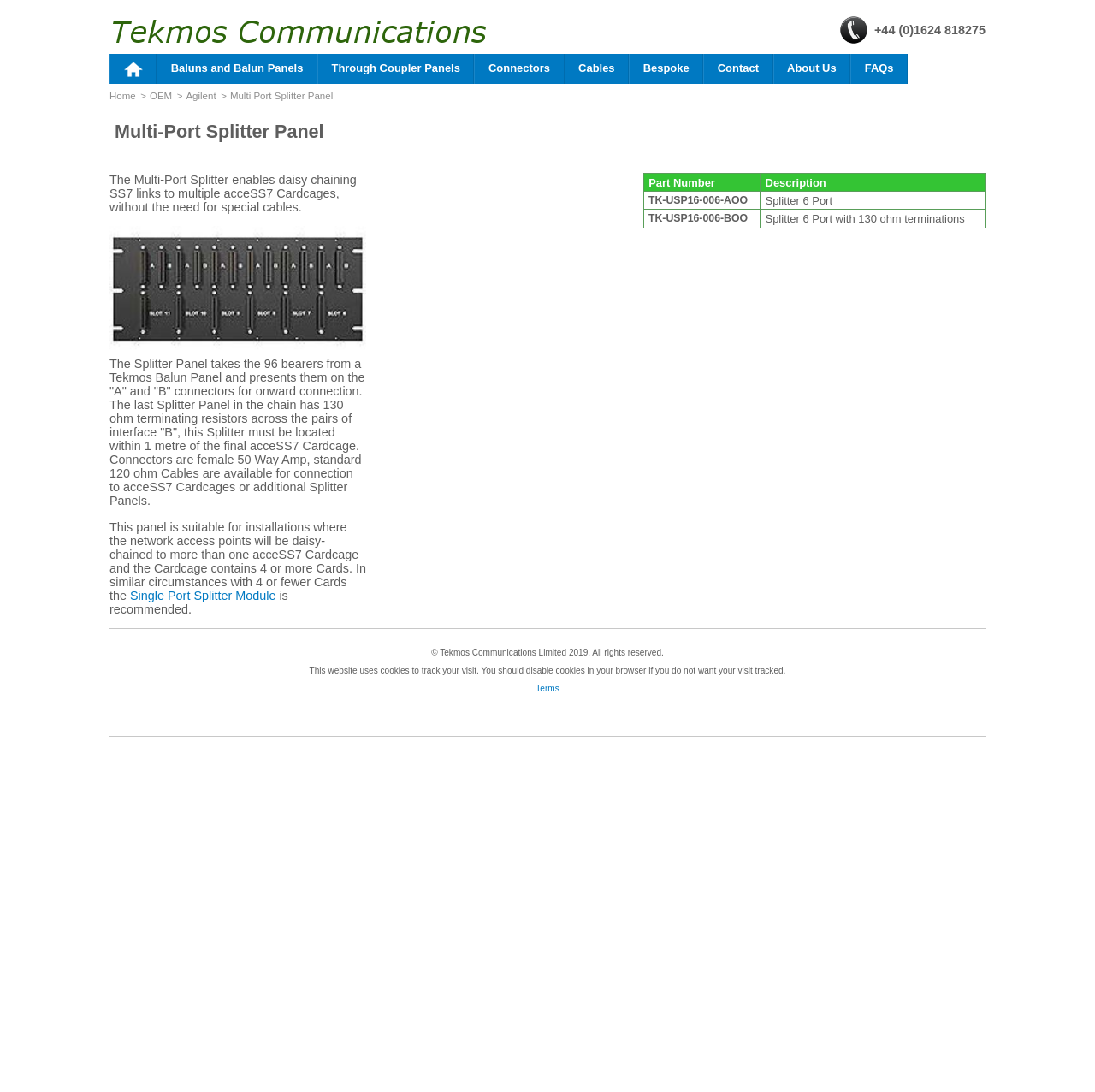Pinpoint the bounding box coordinates of the clickable area needed to execute the instruction: "Click the Contact link". The coordinates should be specified as four float numbers between 0 and 1, i.e., [left, top, right, bottom].

[0.642, 0.049, 0.706, 0.077]